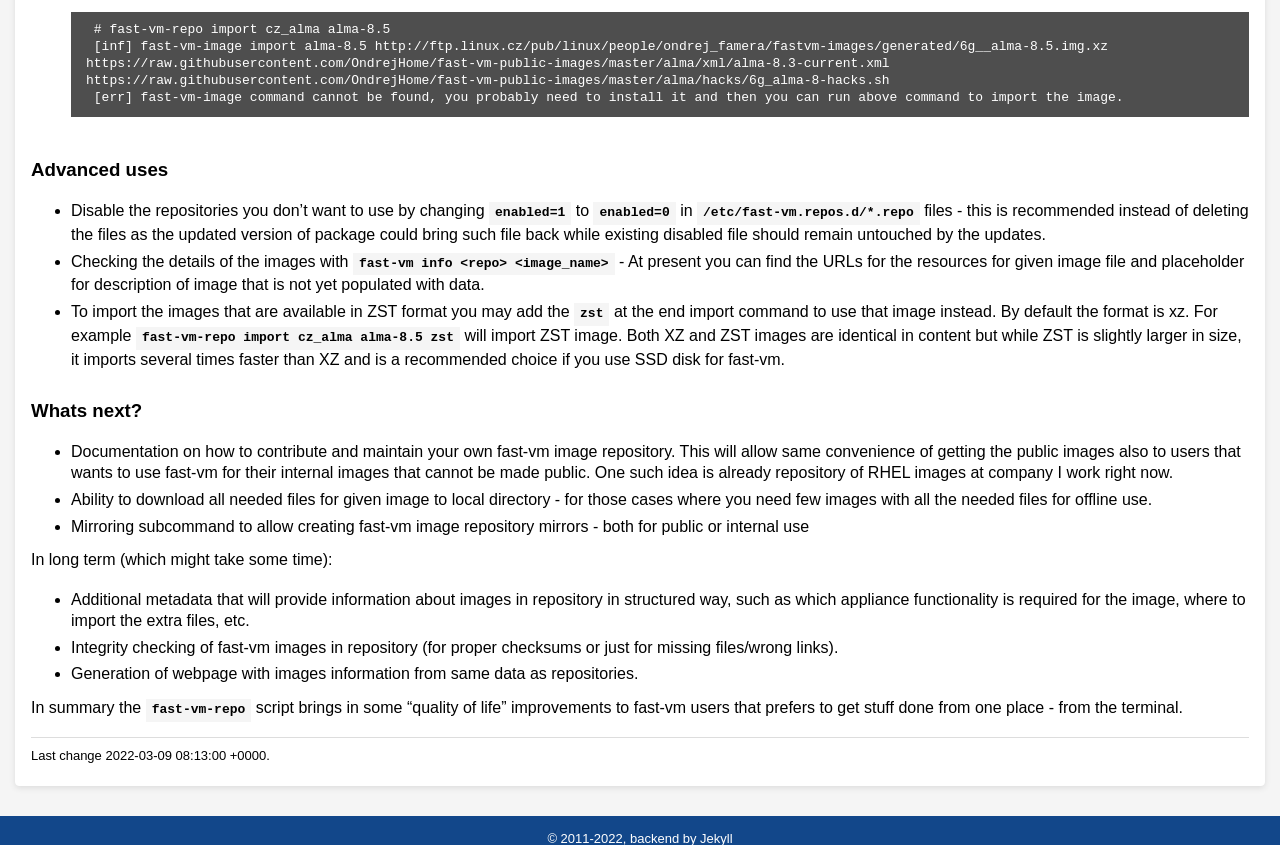How can you disable repositories you don’t want to use?
Examine the image closely and answer the question with as much detail as possible.

According to the webpage, you can disable the repositories you don’t want to use by changing 'enabled=1' to 'enabled=0' in the configuration files, as shown in the code block under the 'Advanced uses' heading.